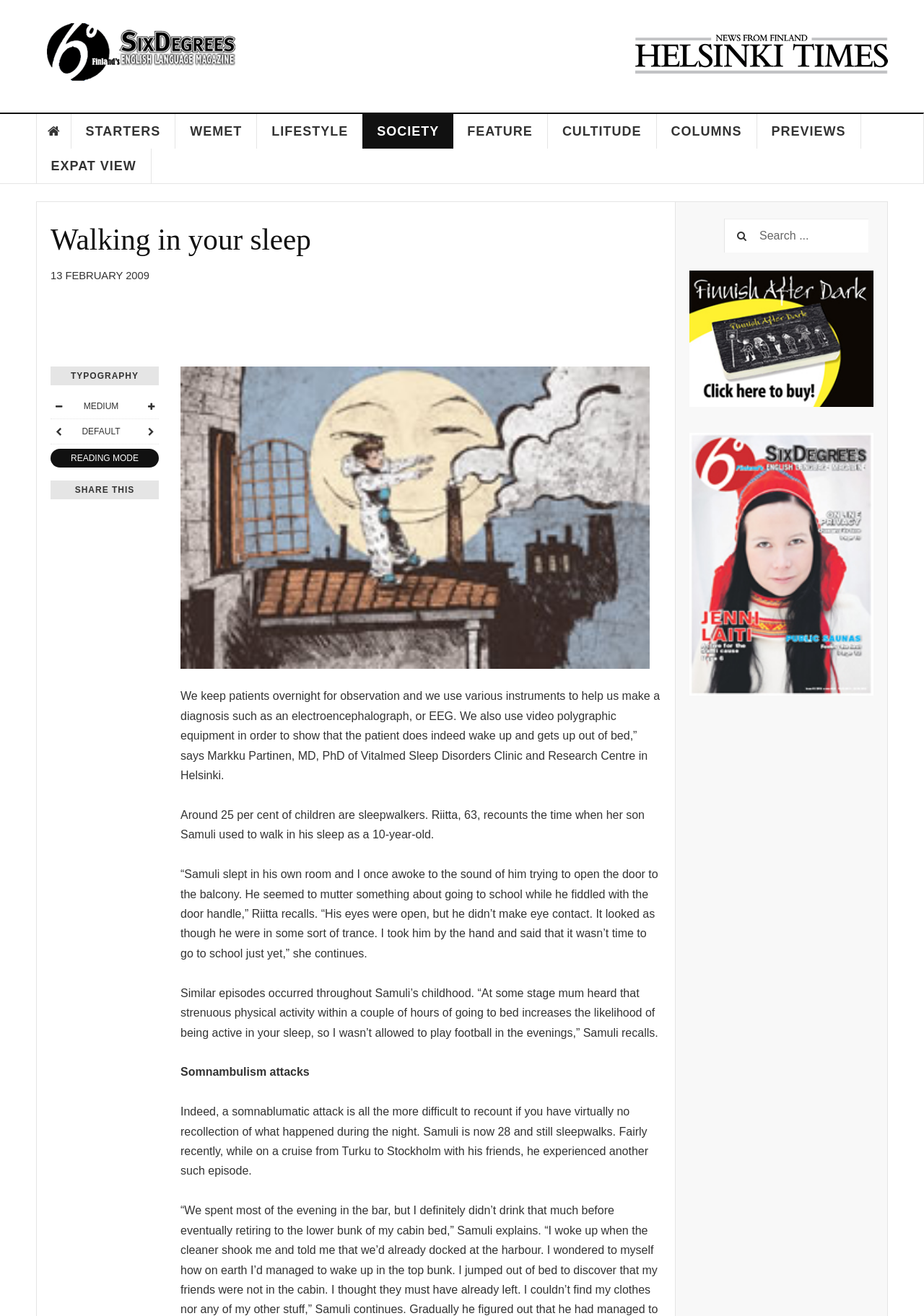Identify the bounding box coordinates of the region that needs to be clicked to carry out this instruction: "Share this article". Provide these coordinates as four float numbers ranging from 0 to 1, i.e., [left, top, right, bottom].

[0.055, 0.365, 0.172, 0.379]